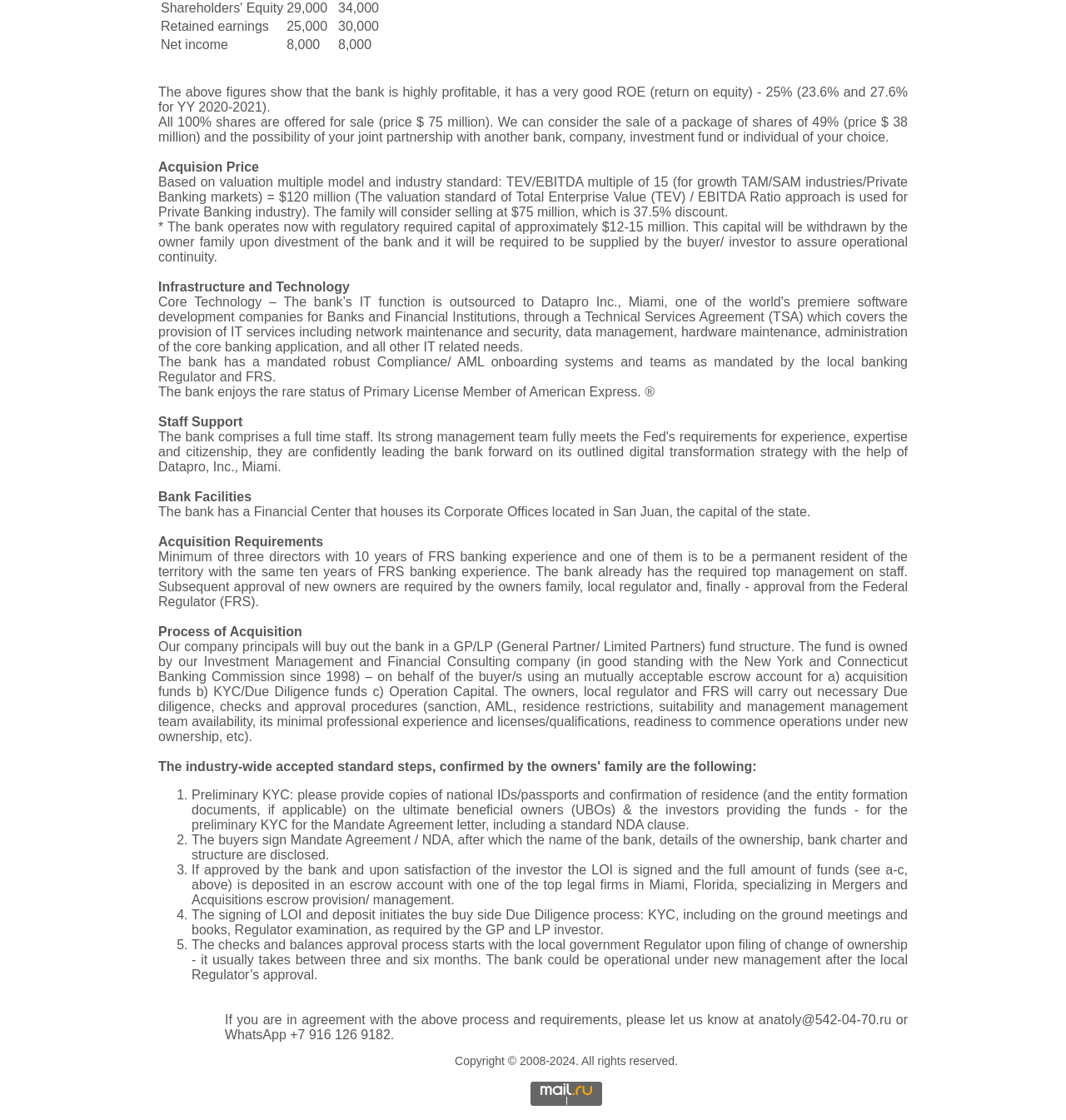What is the bank's current regulatory required capital?
Please use the image to provide an in-depth answer to the question.

The text mentions that the bank operates with a regulatory required capital of approximately $12-15 million, which will be withdrawn by the owner family upon divestment of the bank.